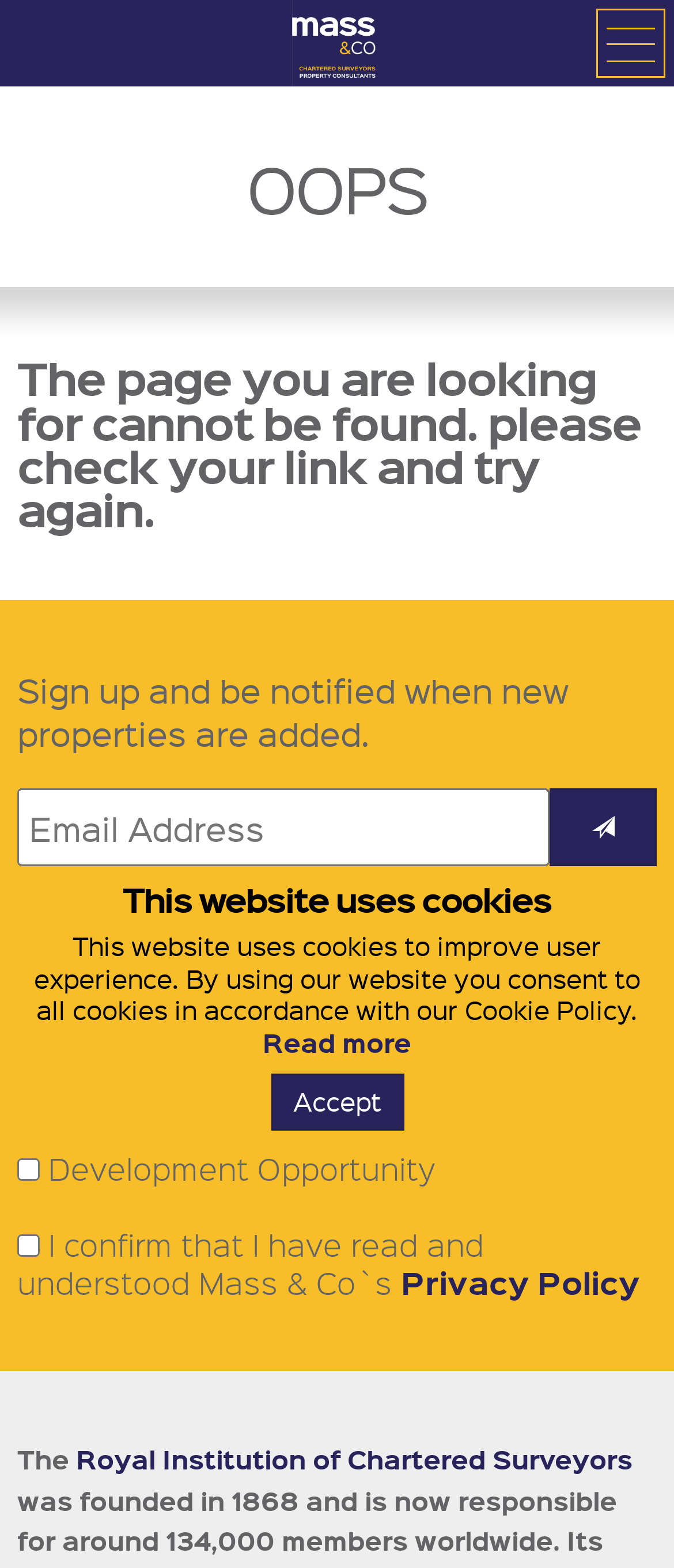Locate the bounding box coordinates of the element that needs to be clicked to carry out the instruction: "Enter email address". The coordinates should be given as four float numbers ranging from 0 to 1, i.e., [left, top, right, bottom].

[0.026, 0.503, 0.816, 0.552]